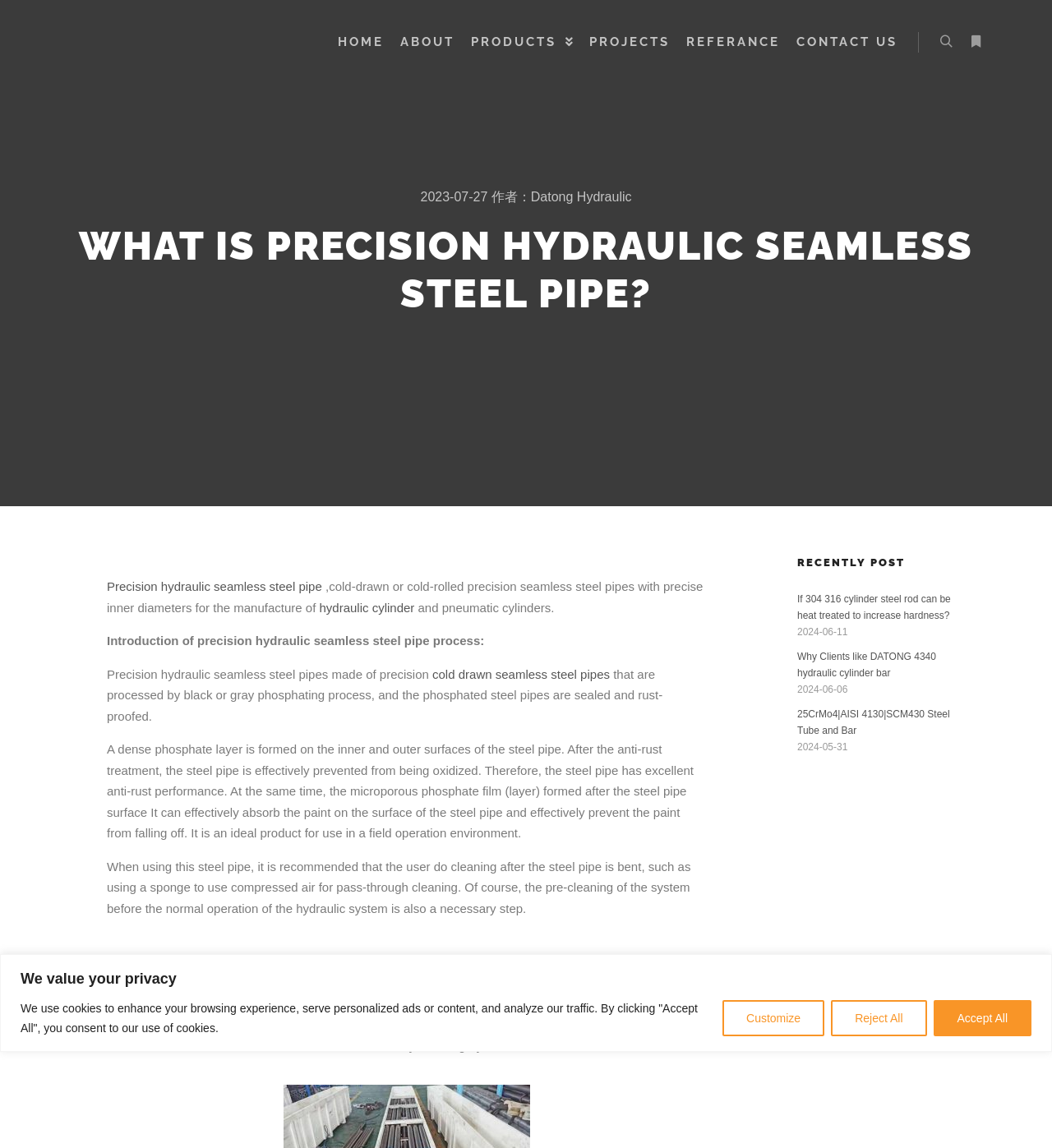Please provide the bounding box coordinates for the element that needs to be clicked to perform the following instruction: "Contact Datong Group". The coordinates should be given as four float numbers between 0 and 1, i.e., [left, top, right, bottom].

[0.749, 0.0, 0.861, 0.073]